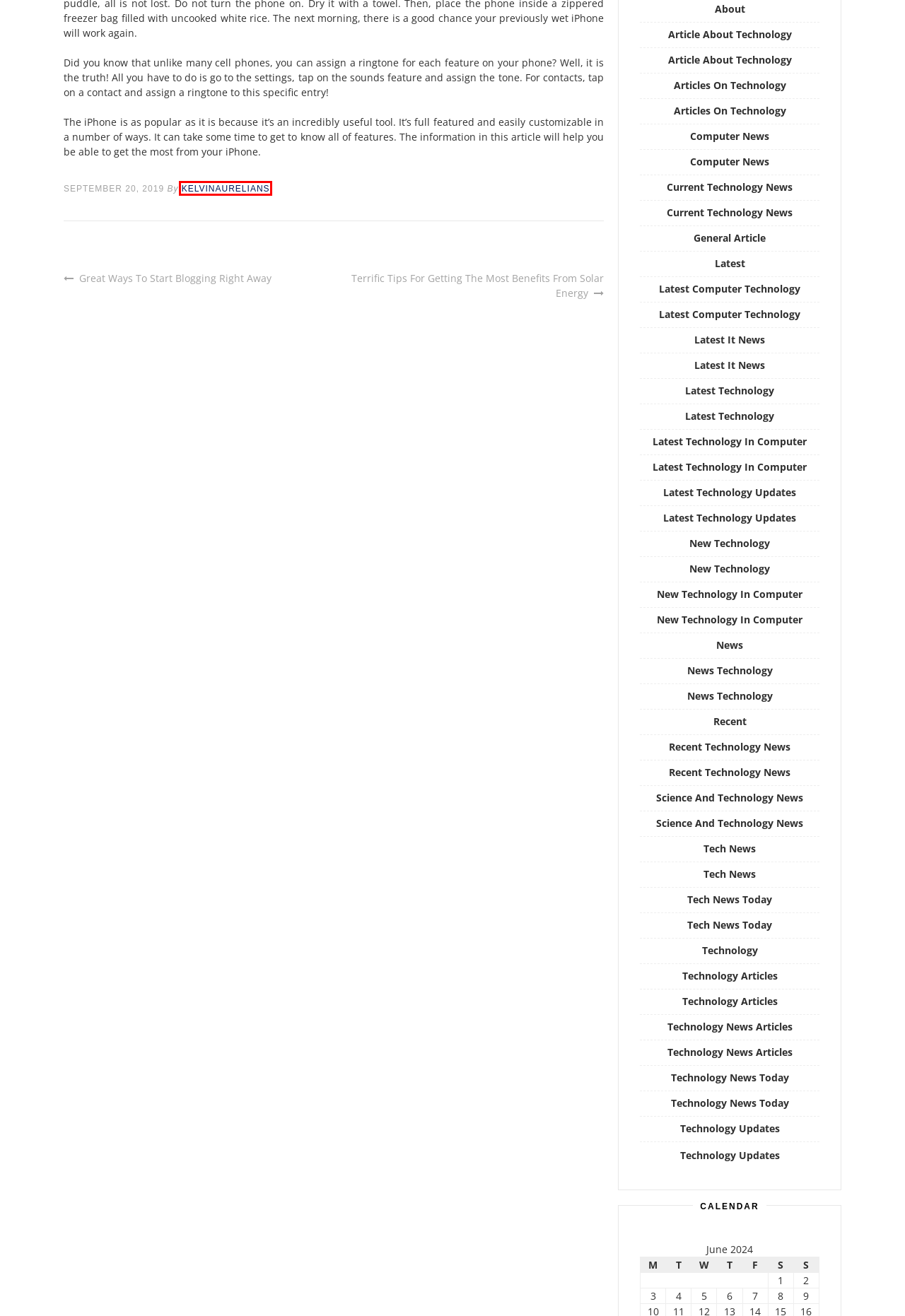After examining the screenshot of a webpage with a red bounding box, choose the most accurate webpage description that corresponds to the new page after clicking the element inside the red box. Here are the candidates:
A. Recent Technology News - VIRTUALIMAGINEERING
B. Science And Technology News - VIRTUALIMAGINEERING
C. Latest It News - VIRTUALIMAGINEERING
D. News Technology - VIRTUALIMAGINEERING
E. Article About Technology - VIRTUALIMAGINEERING
F. Latest Technology - VIRTUALIMAGINEERING
G. General Article - VIRTUALIMAGINEERING
H. kelvinaurelians - VIRTUALIMAGINEERING

H